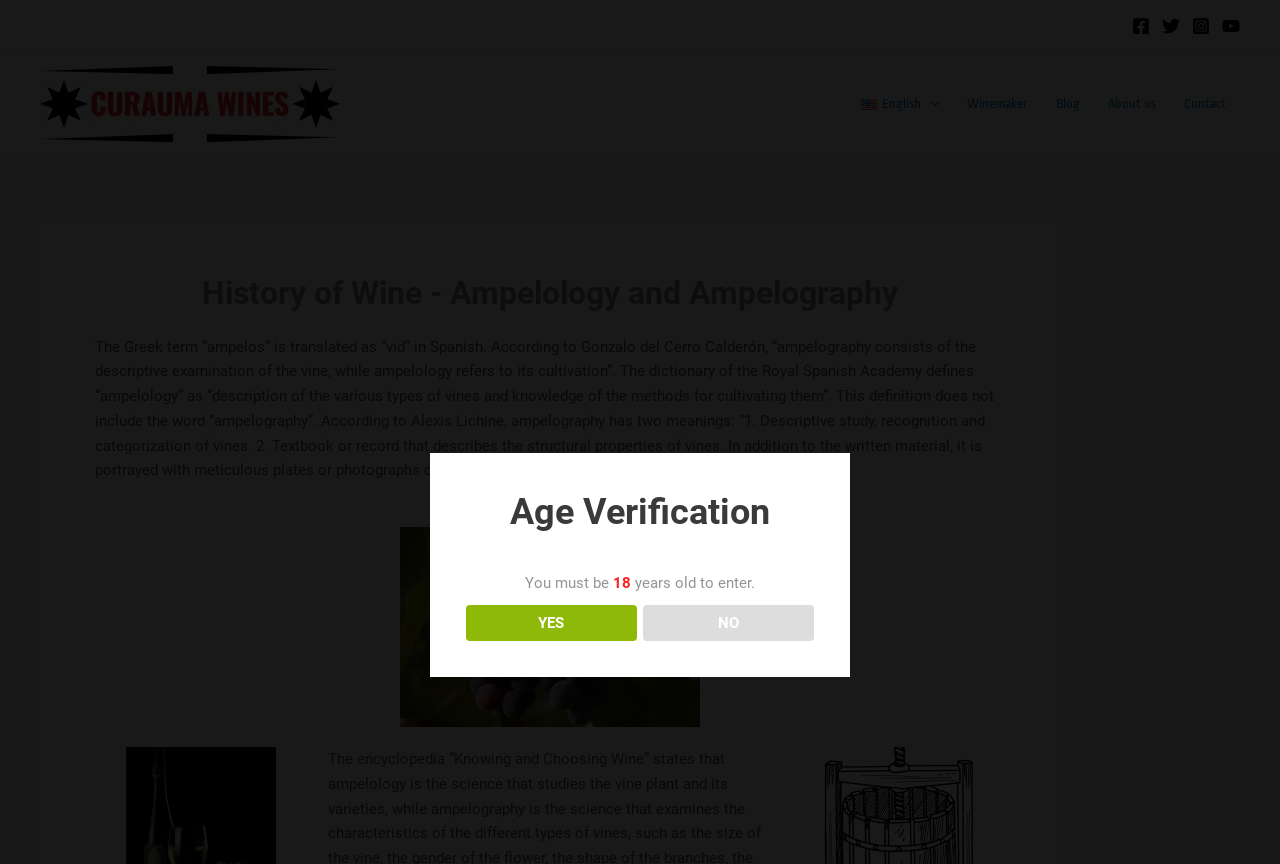Identify the bounding box of the HTML element described as: "About us".

[0.855, 0.103, 0.914, 0.138]